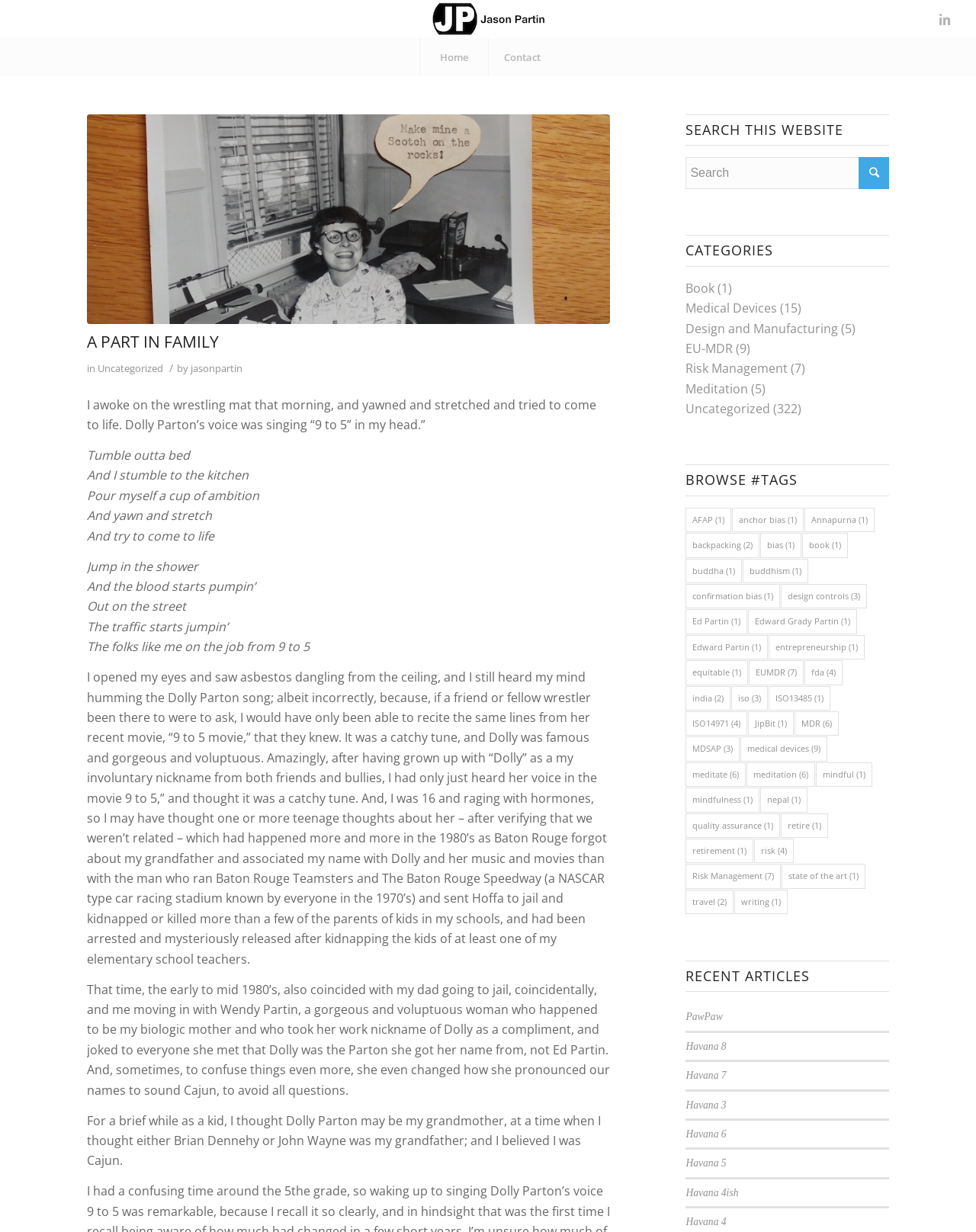Find the bounding box coordinates of the clickable area that will achieve the following instruction: "Browse the 'Book' category".

[0.703, 0.227, 0.732, 0.241]